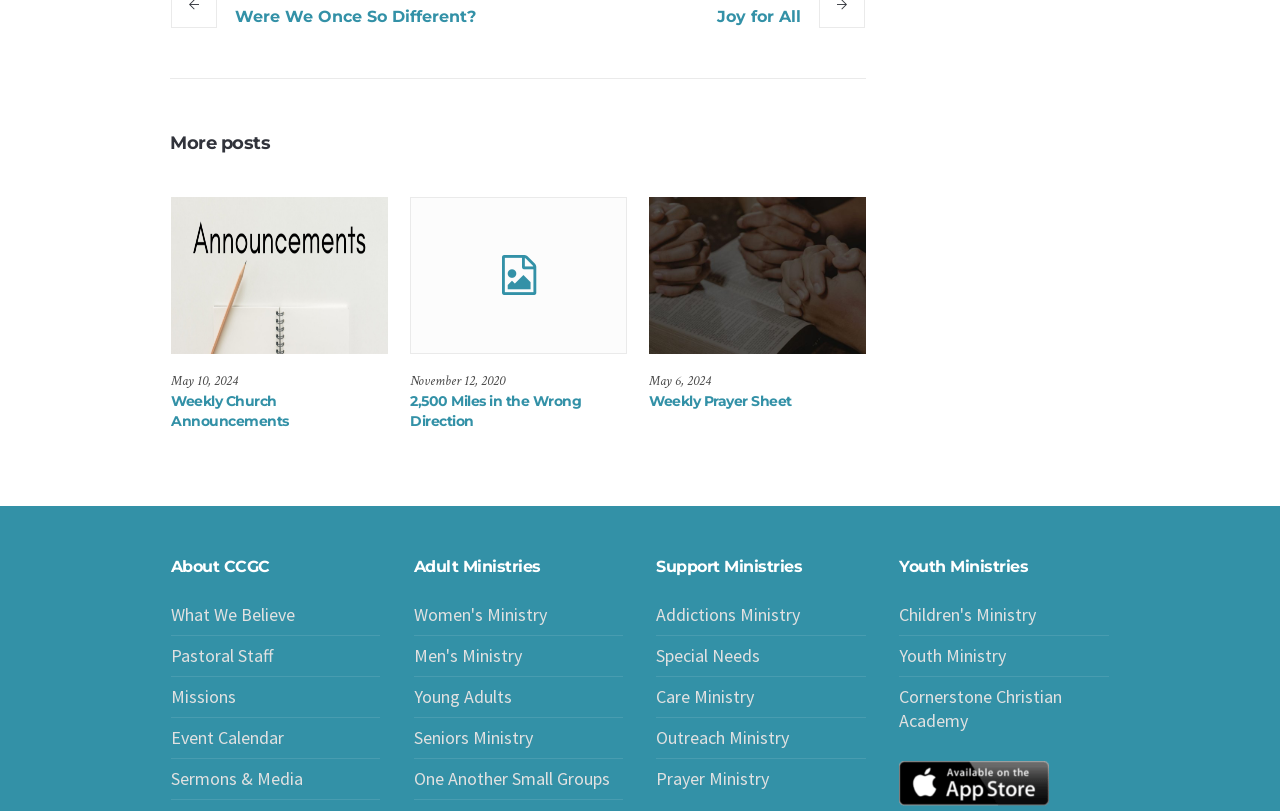Find the bounding box coordinates for the area that must be clicked to perform this action: "Check out the App Store".

[0.703, 0.938, 0.82, 0.995]